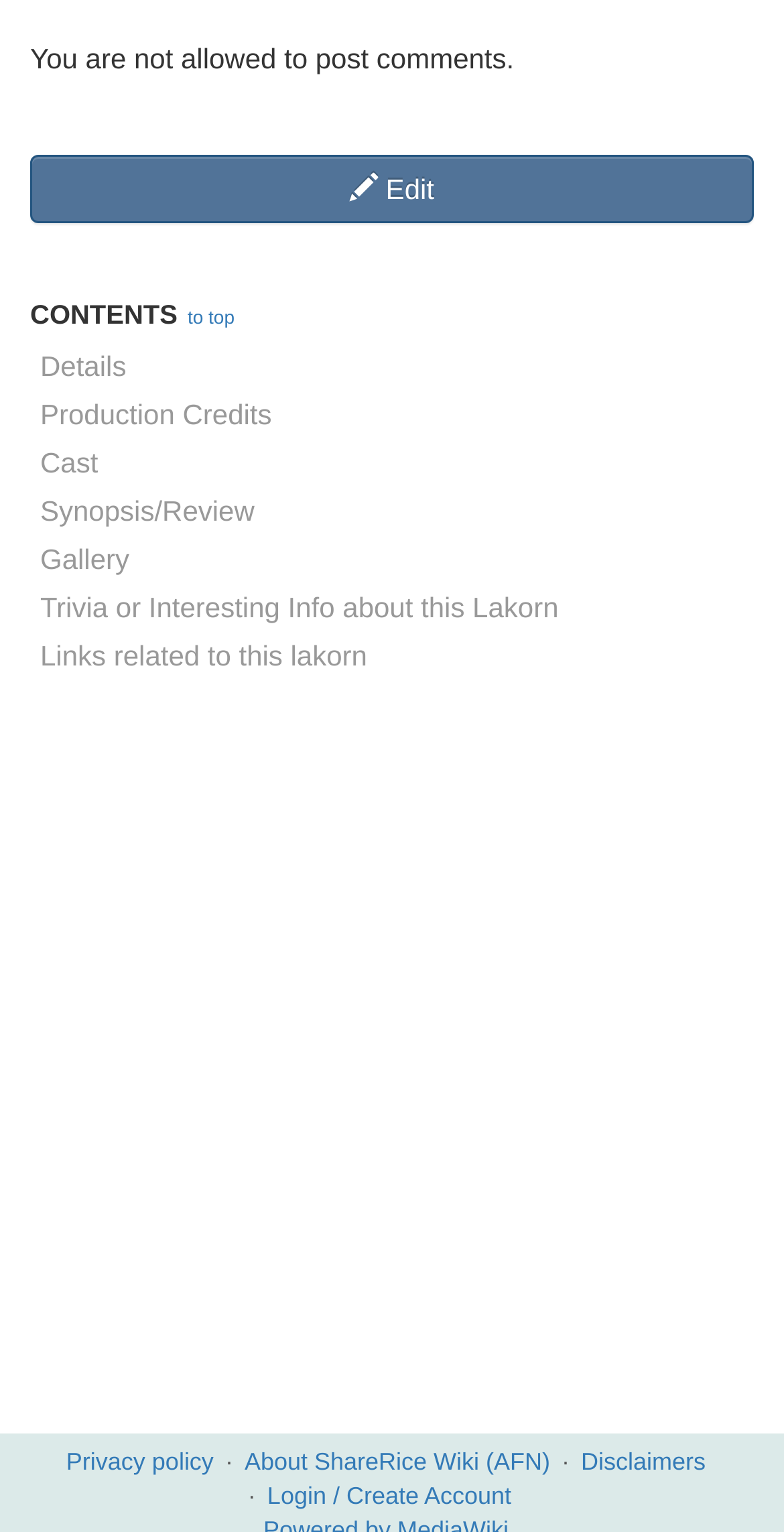Answer briefly with one word or phrase:
How many columns are there in the LayoutTable?

1